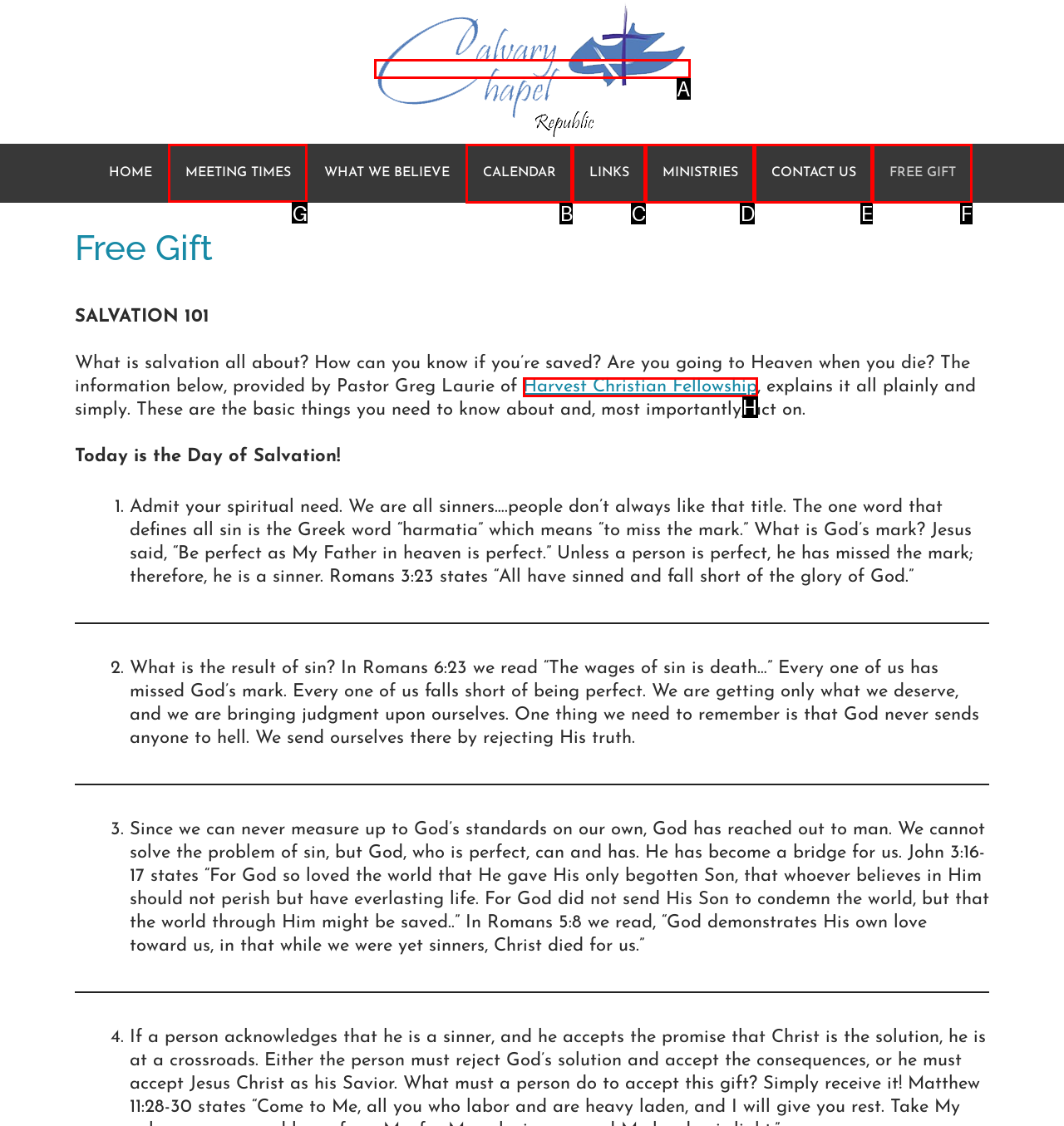Specify which HTML element I should click to complete this instruction: Click the 'MEETING TIMES' link Answer with the letter of the relevant option.

G